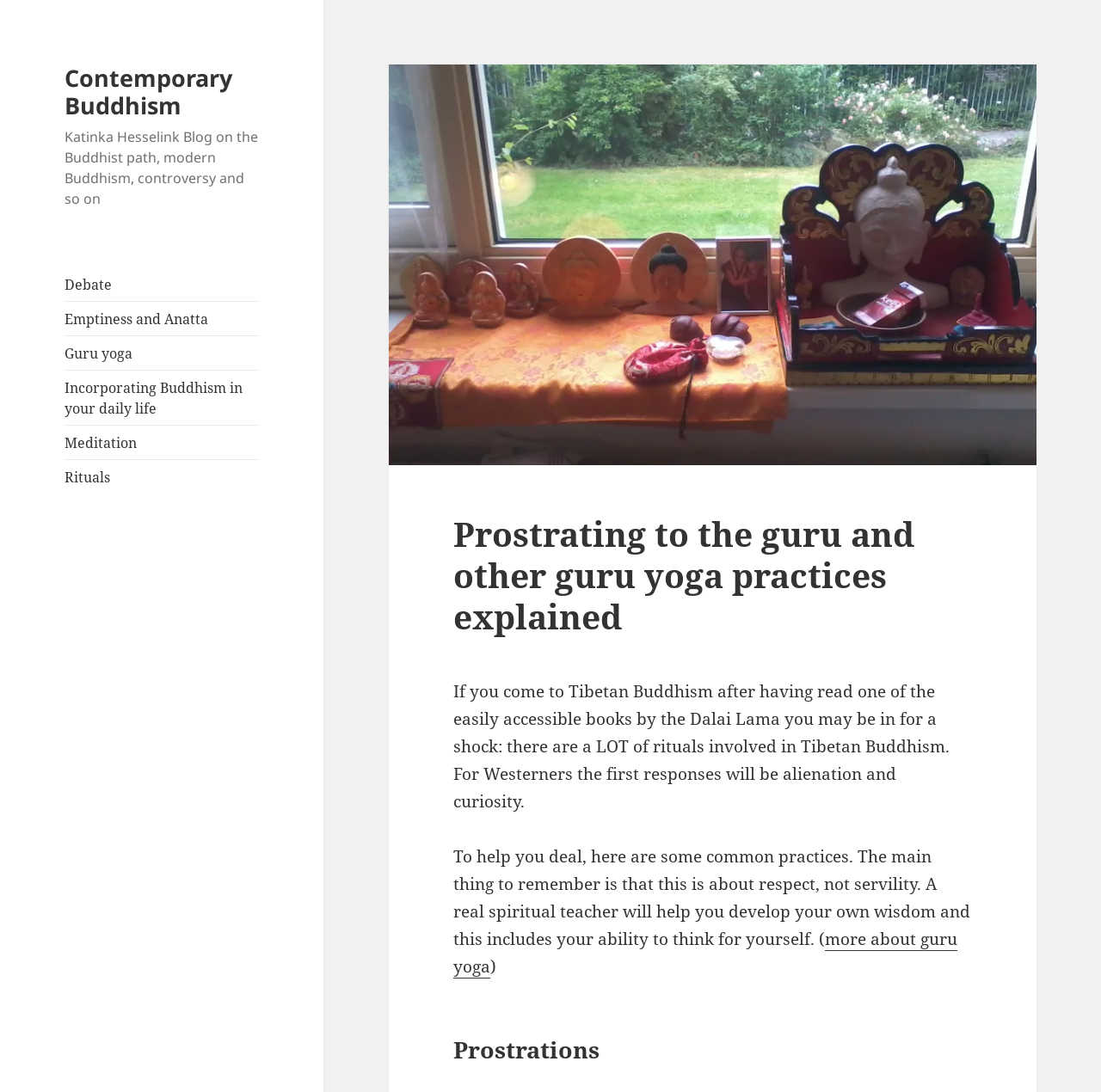Show me the bounding box coordinates of the clickable region to achieve the task as per the instruction: "go to Contemporary Buddhism".

[0.059, 0.057, 0.211, 0.111]